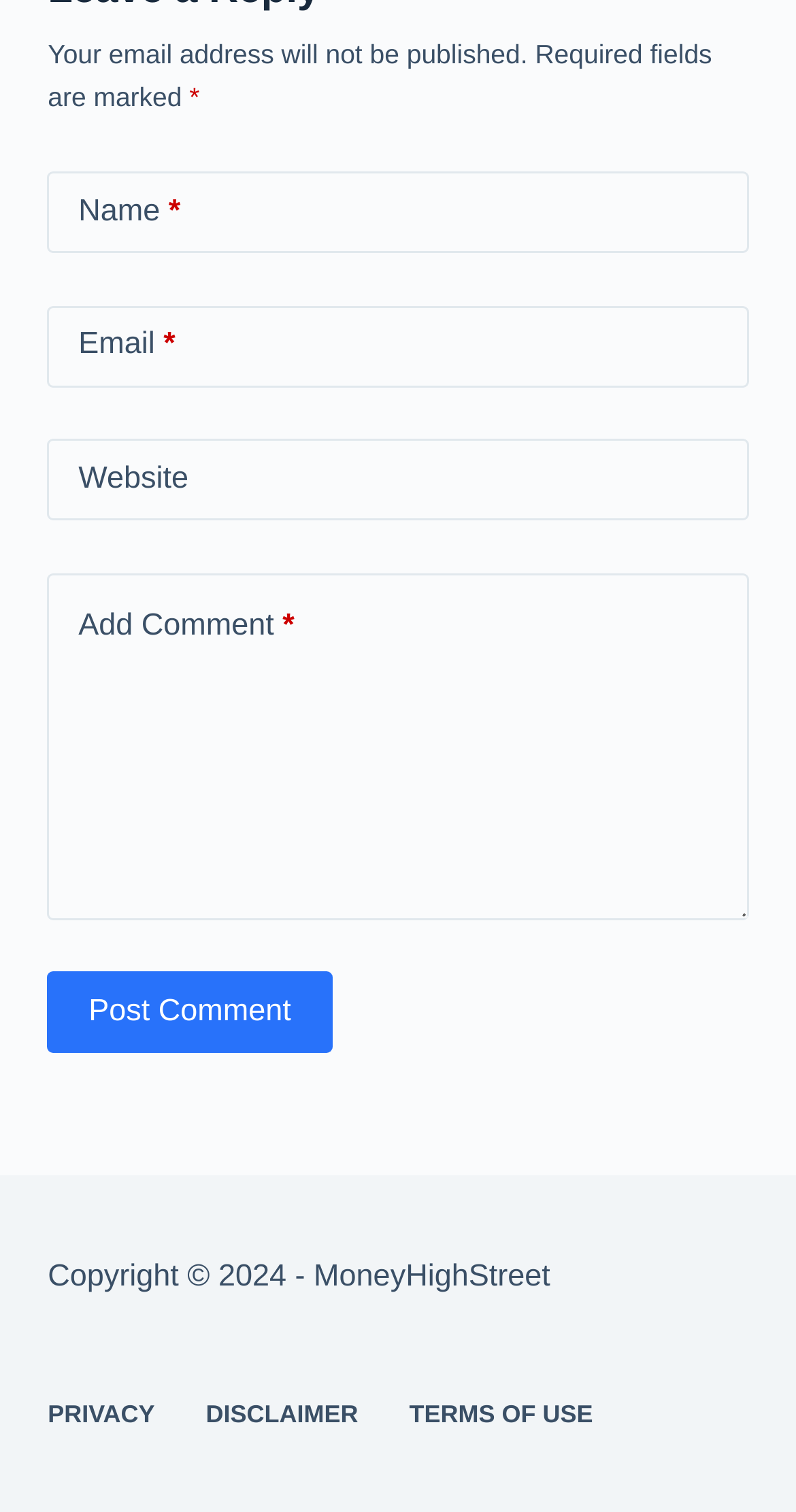Determine the bounding box coordinates (top-left x, top-left y, bottom-right x, bottom-right y) of the UI element described in the following text: Post Comment

[0.06, 0.643, 0.417, 0.696]